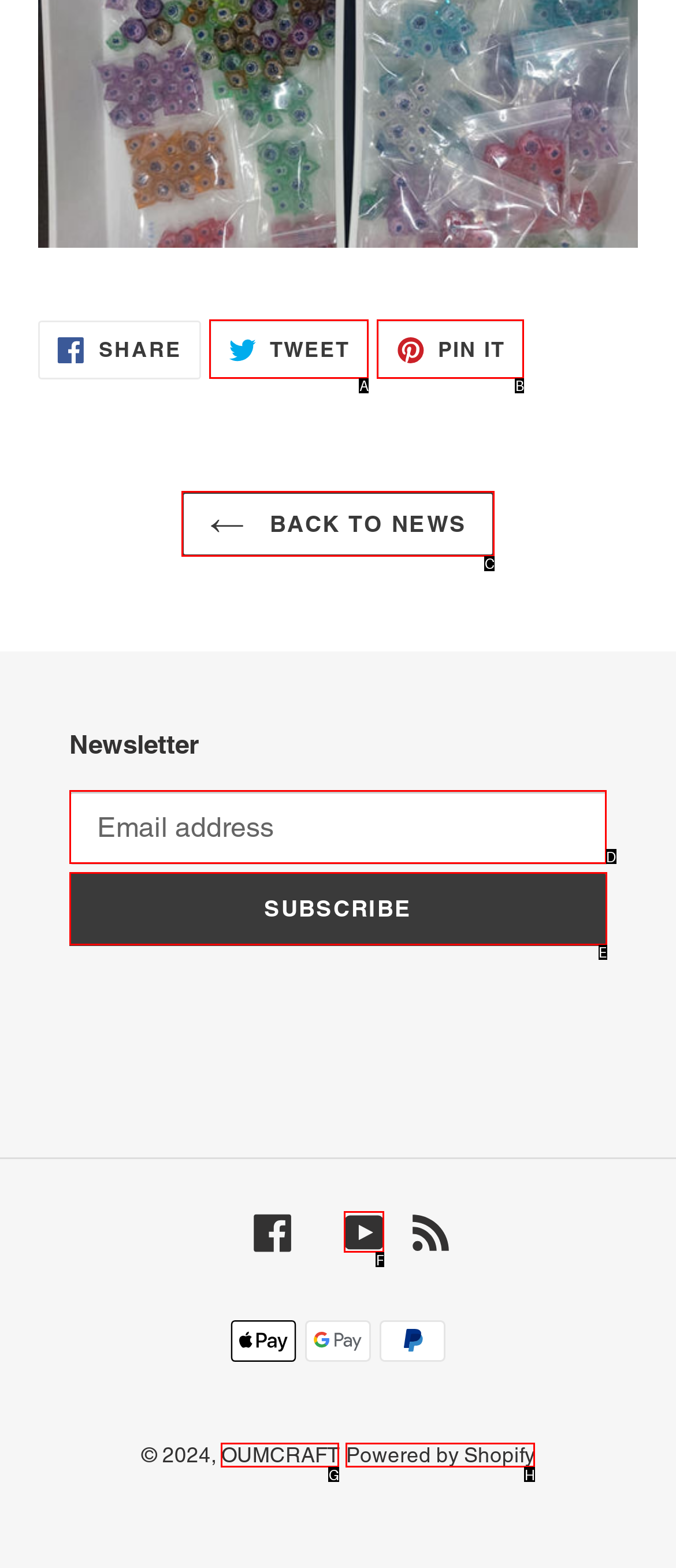Select the proper HTML element to perform the given task: Enter email address Answer with the corresponding letter from the provided choices.

D